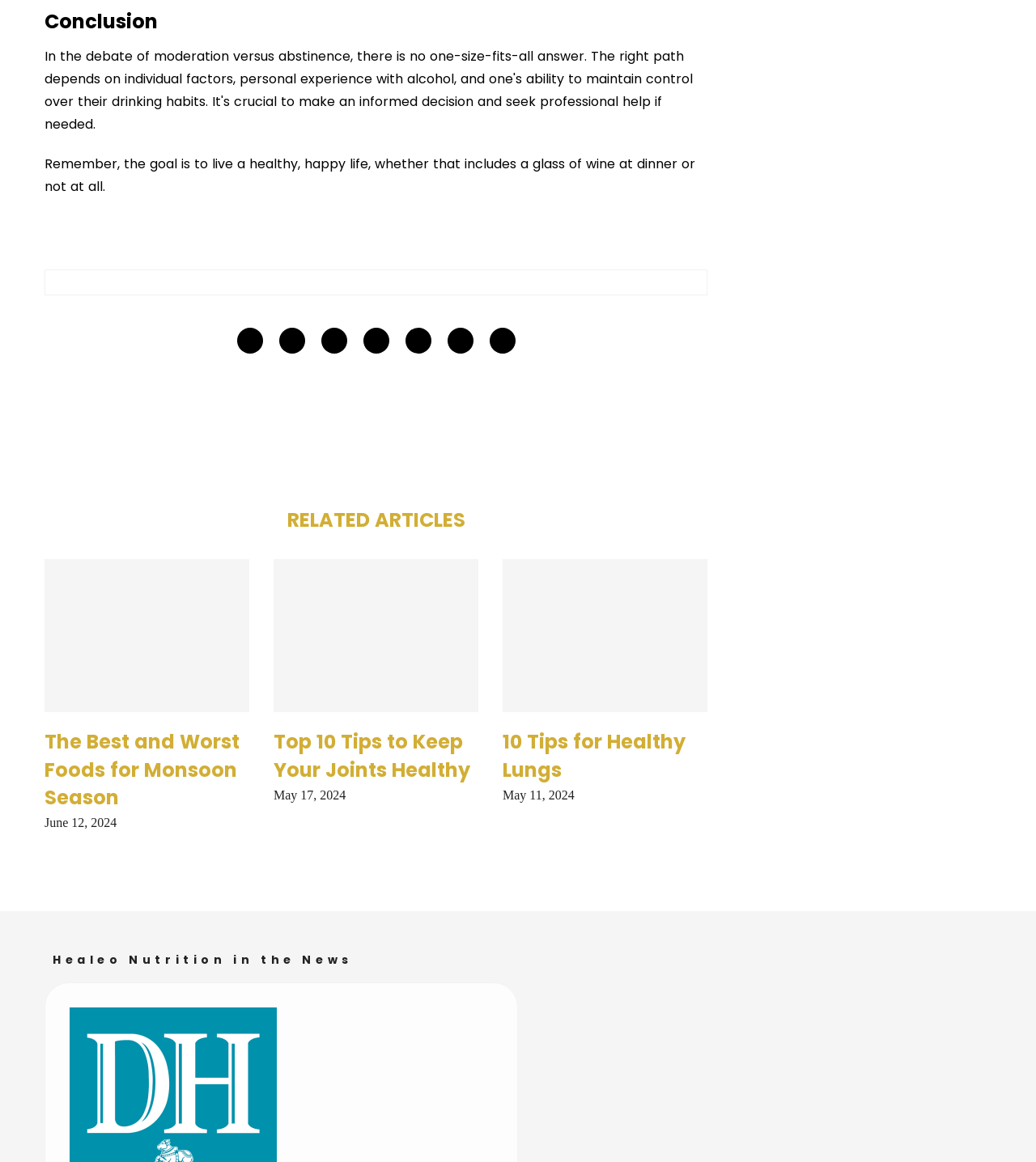Provide the bounding box coordinates of the UI element that matches the description: "alt="W88 Page"".

None